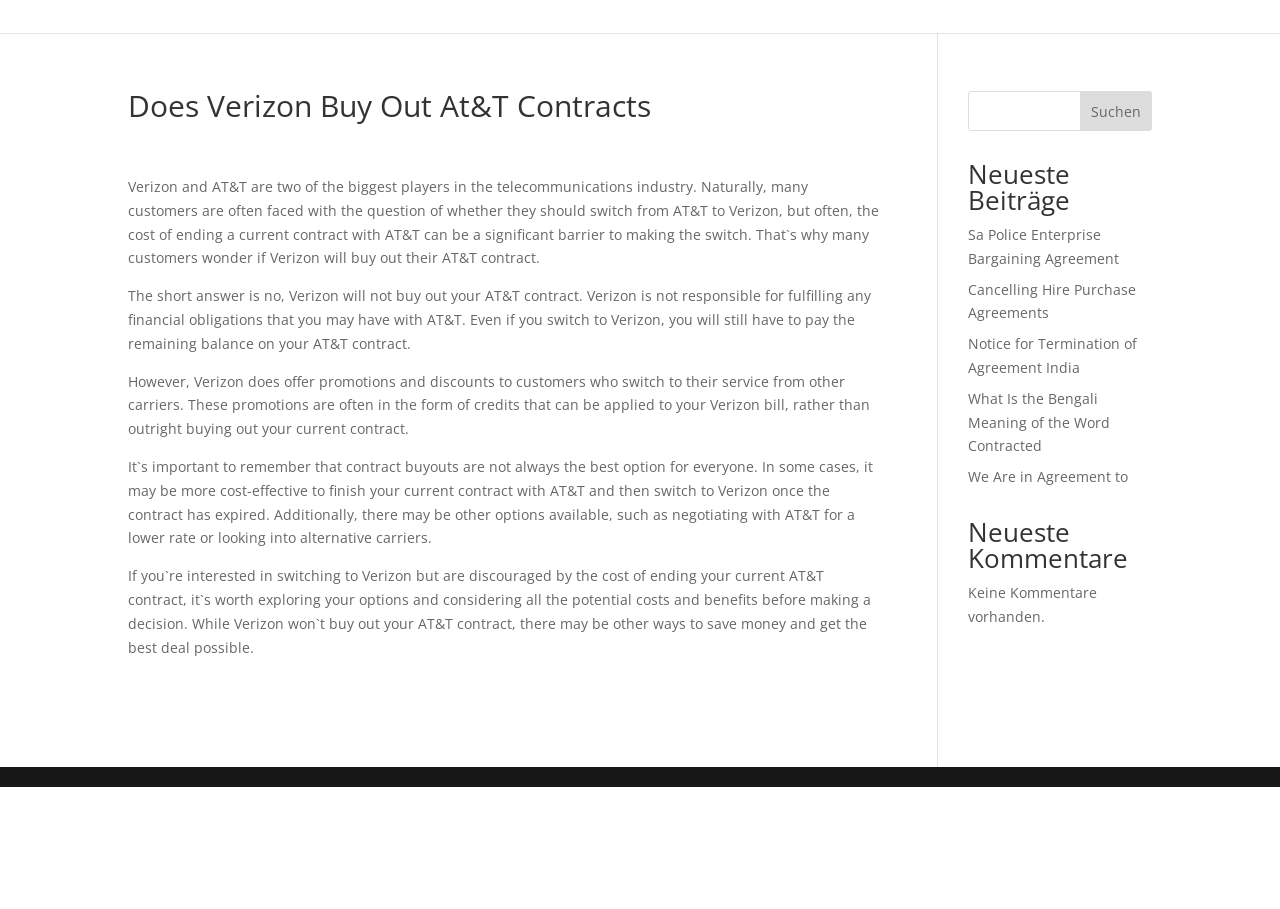Does Verizon buy out AT&T contracts?
Examine the image and give a concise answer in one word or a short phrase.

No